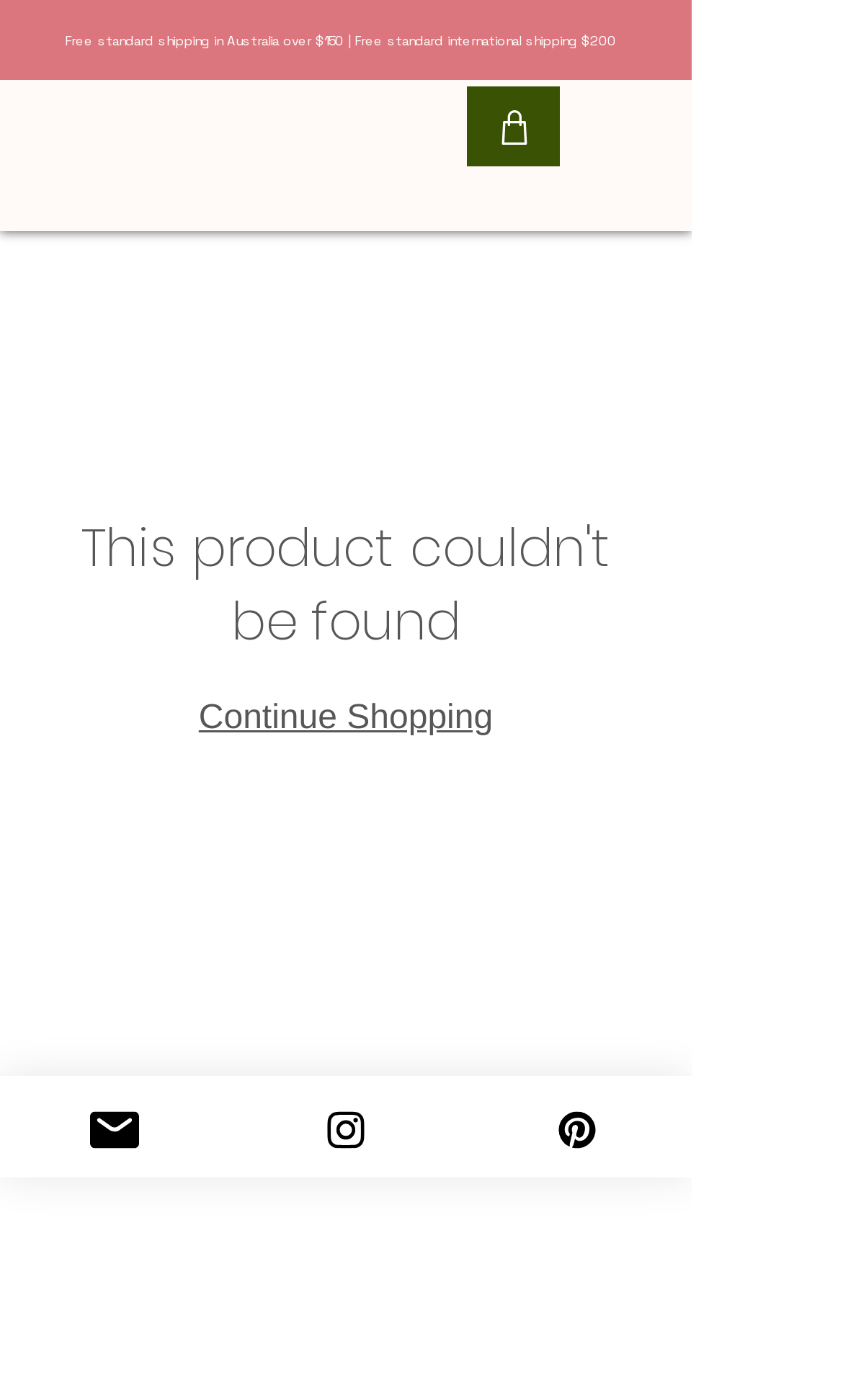How many social media links are present at the bottom of the page?
Analyze the screenshot and provide a detailed answer to the question.

The webpage has links to 'Email', 'Instagram', and 'Pinterest' at the bottom, along with their corresponding images, indicating that there are three social media links present.